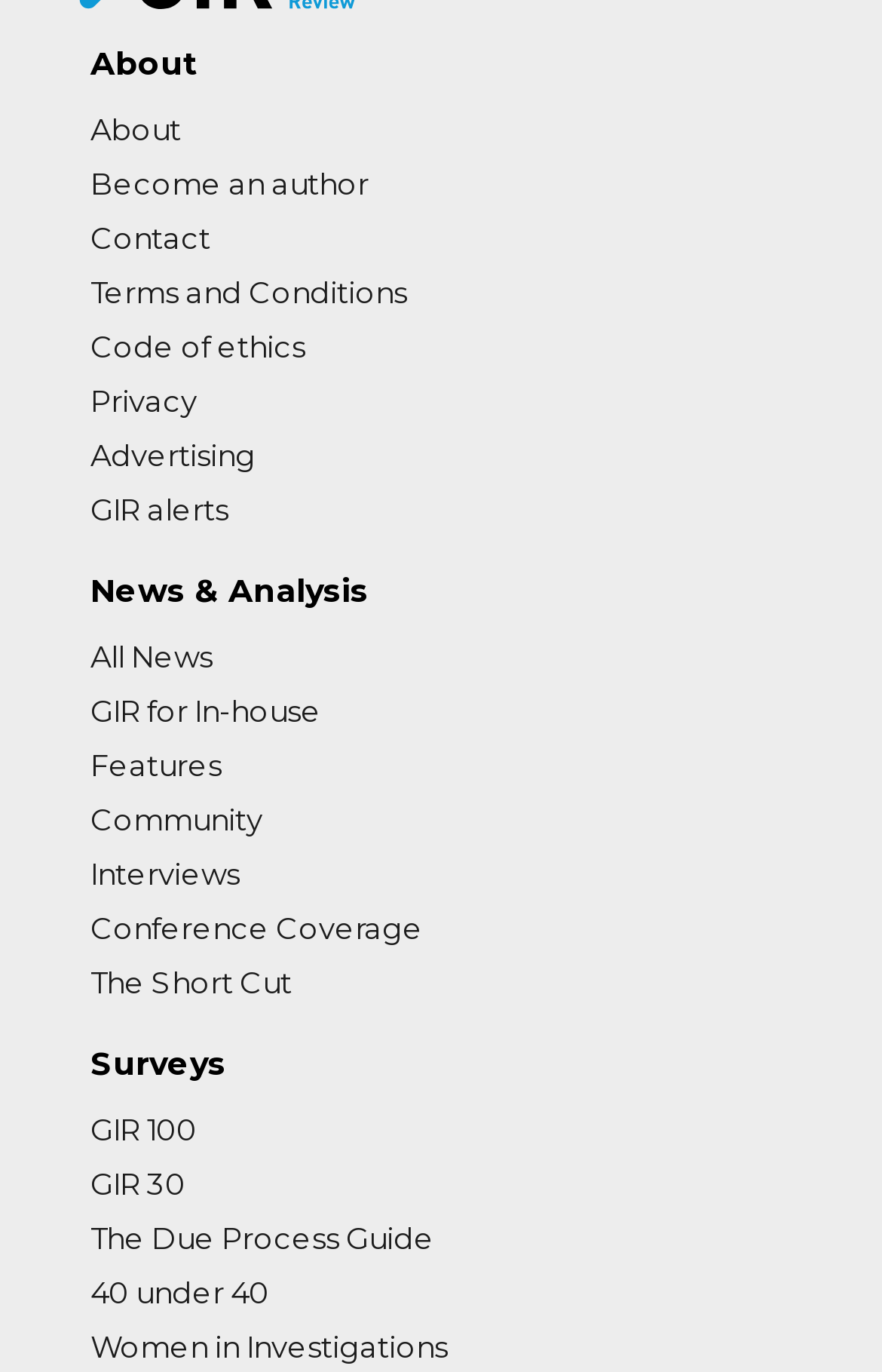Answer the following query concisely with a single word or phrase:
How many links are under the 'News & Analysis' heading?

7